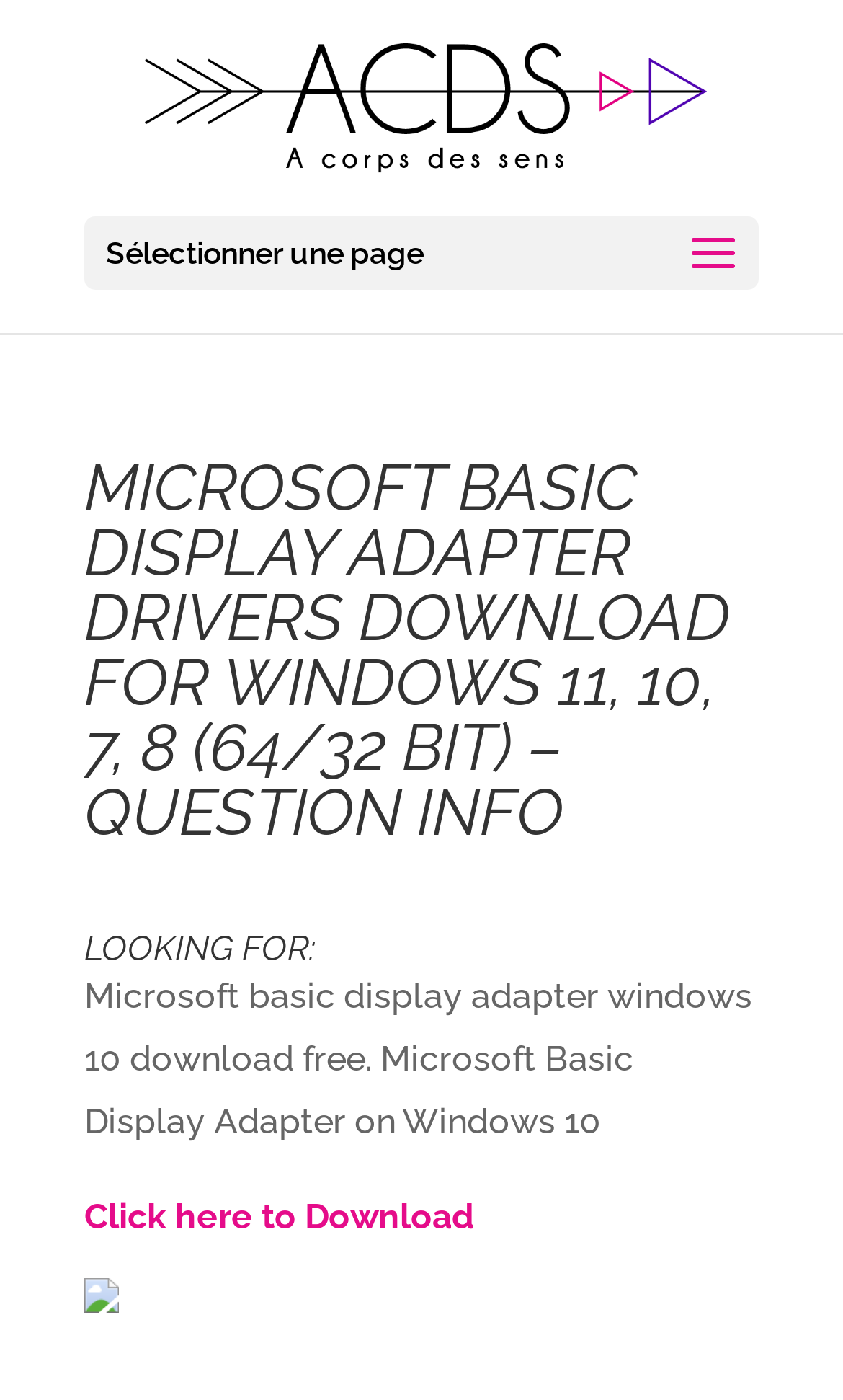What is the name of the institute mentioned on the webpage?
Look at the image and respond with a one-word or short phrase answer.

Institut beaute Annecy - A corps de sens